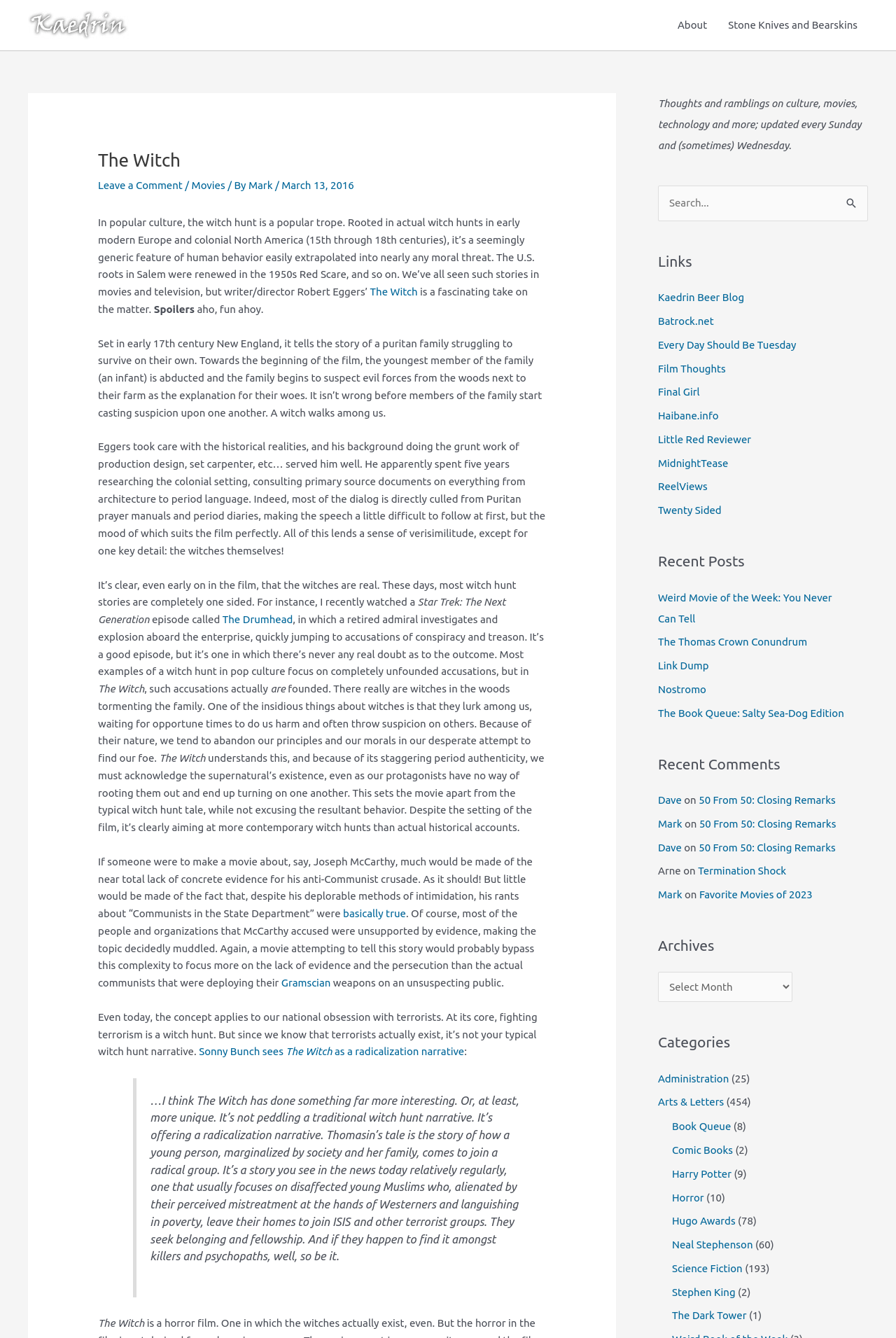Please answer the following query using a single word or phrase: 
What is the topic of the article?

Movie review